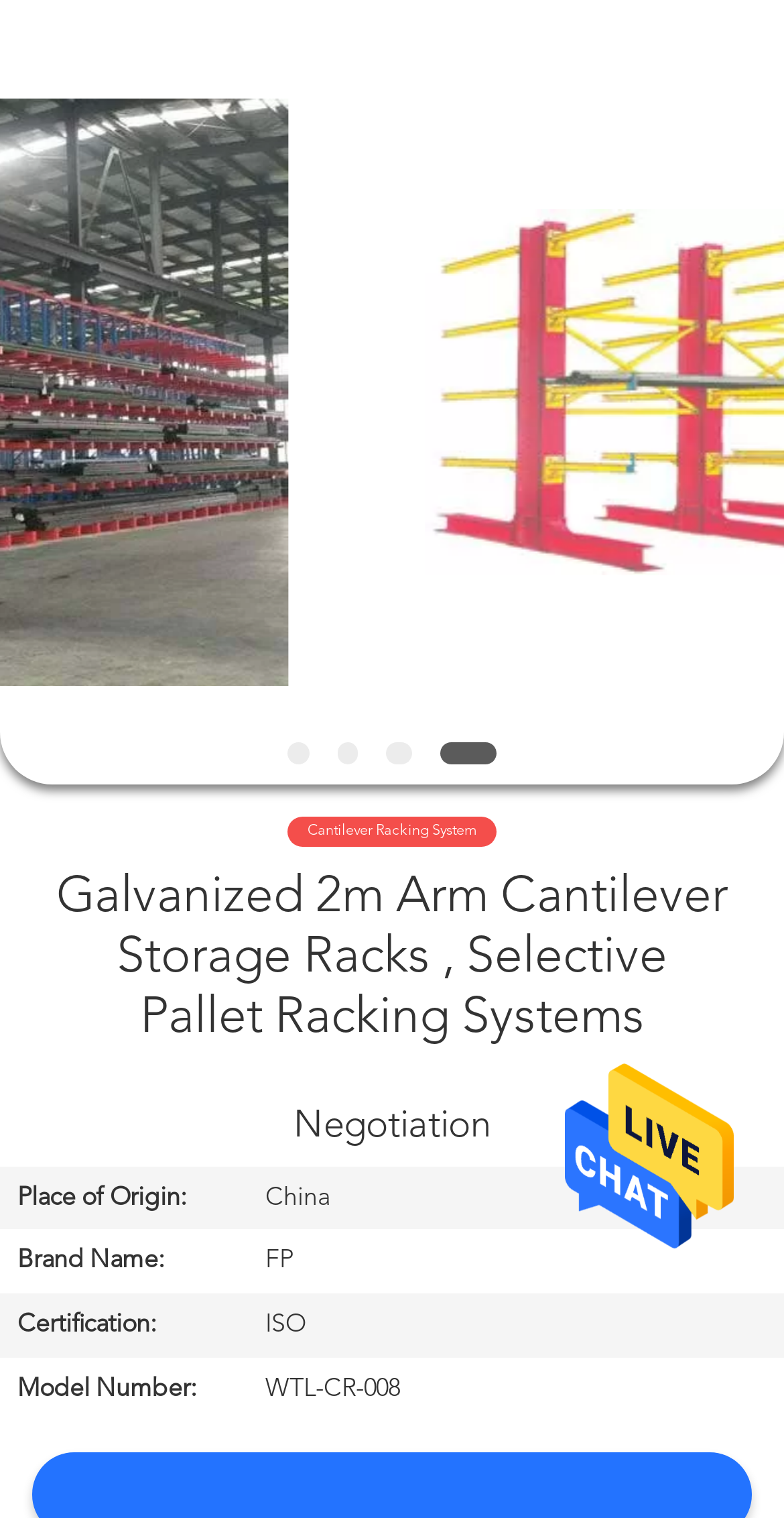Could you specify the bounding box coordinates for the clickable section to complete the following instruction: "View products"?

[0.0, 0.18, 0.336, 0.213]